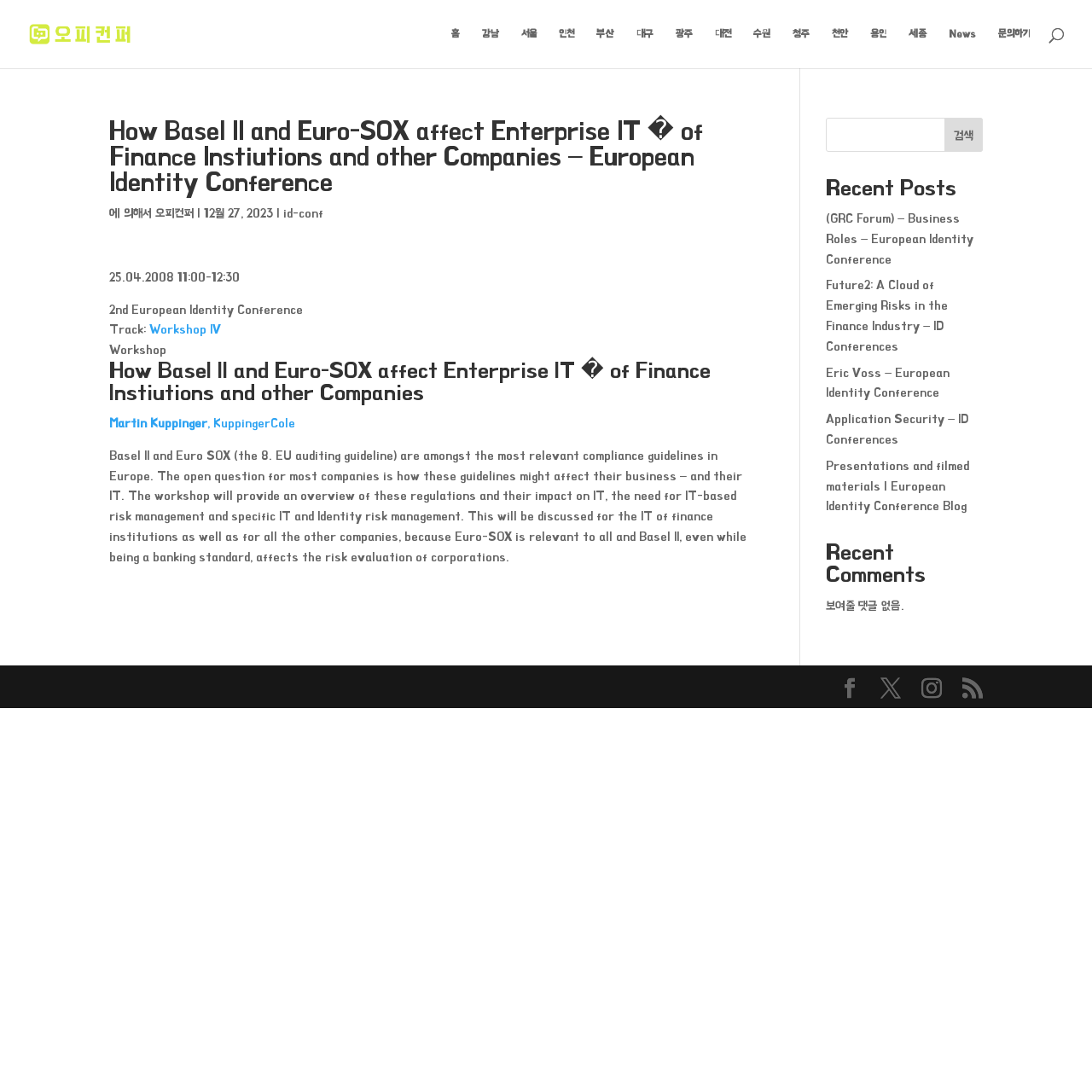Can you specify the bounding box coordinates for the region that should be clicked to fulfill this instruction: "Click on the 'News' link".

[0.869, 0.026, 0.894, 0.062]